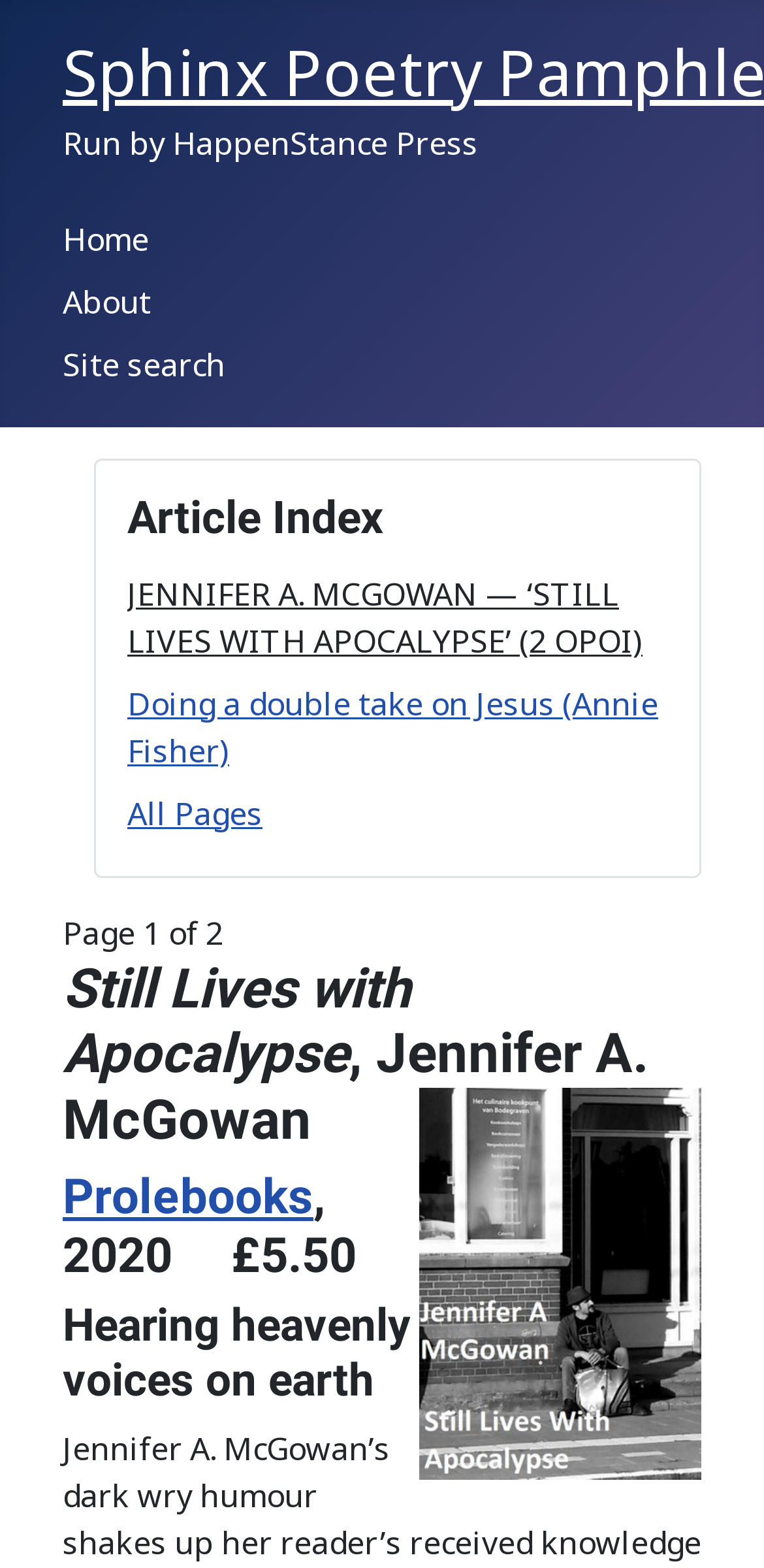Please find and generate the text of the main header of the webpage.

Still Lives with Apocalypse, Jennifer A. McGowan